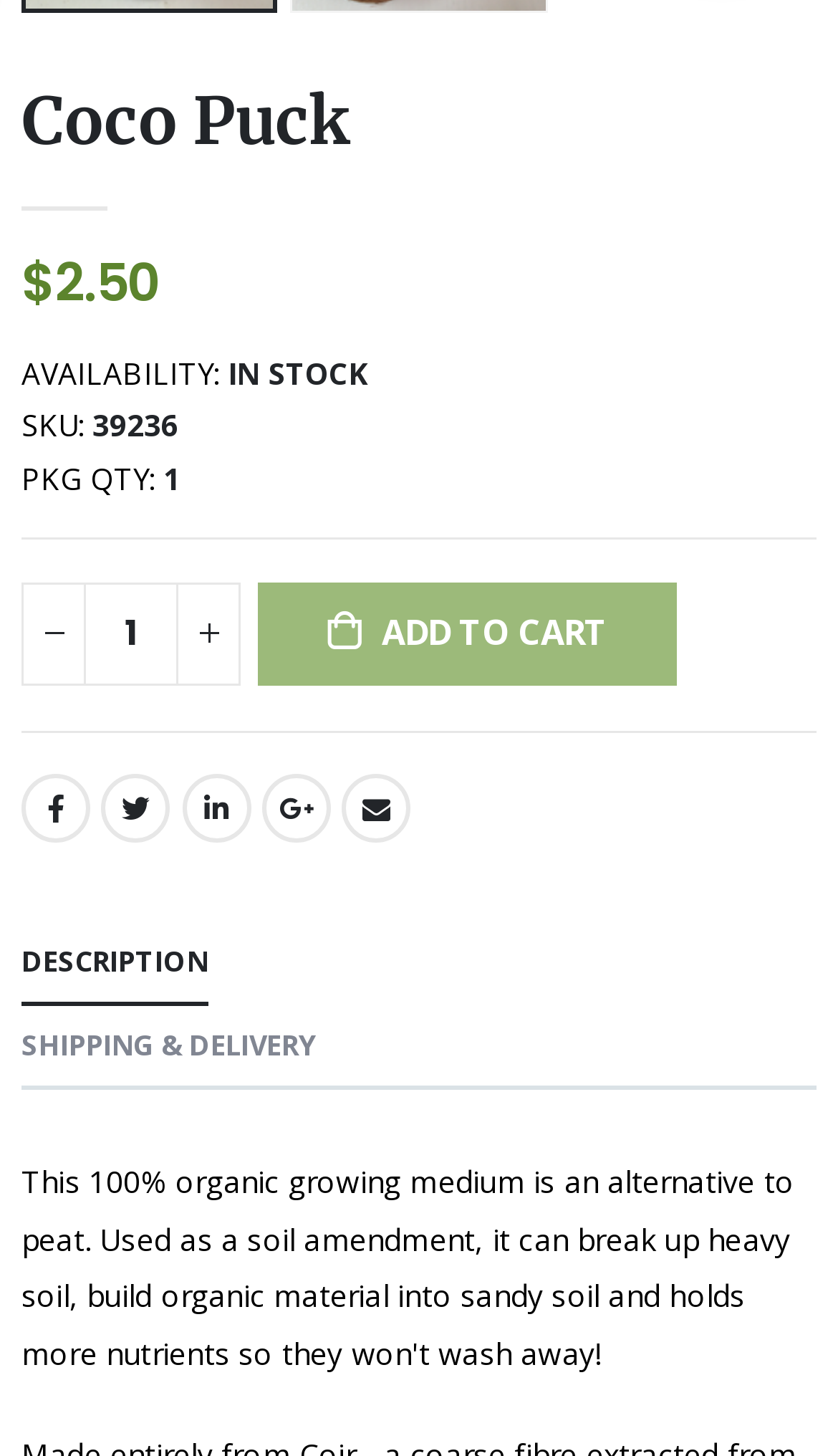Please answer the following question using a single word or phrase: 
How many social media links are available?

5